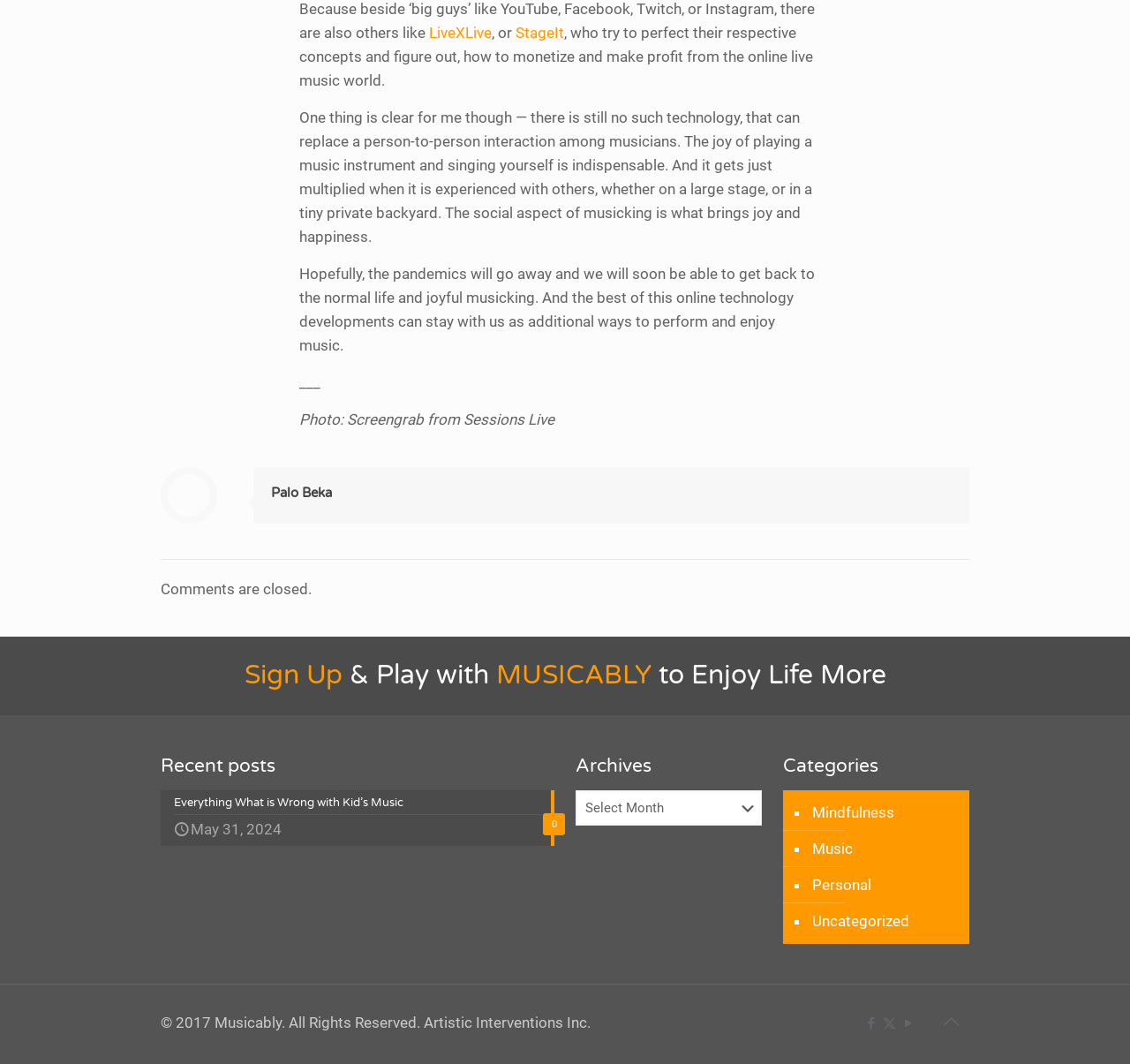Please reply to the following question with a single word or a short phrase:
What is the name of the person in the image?

Palo Beka